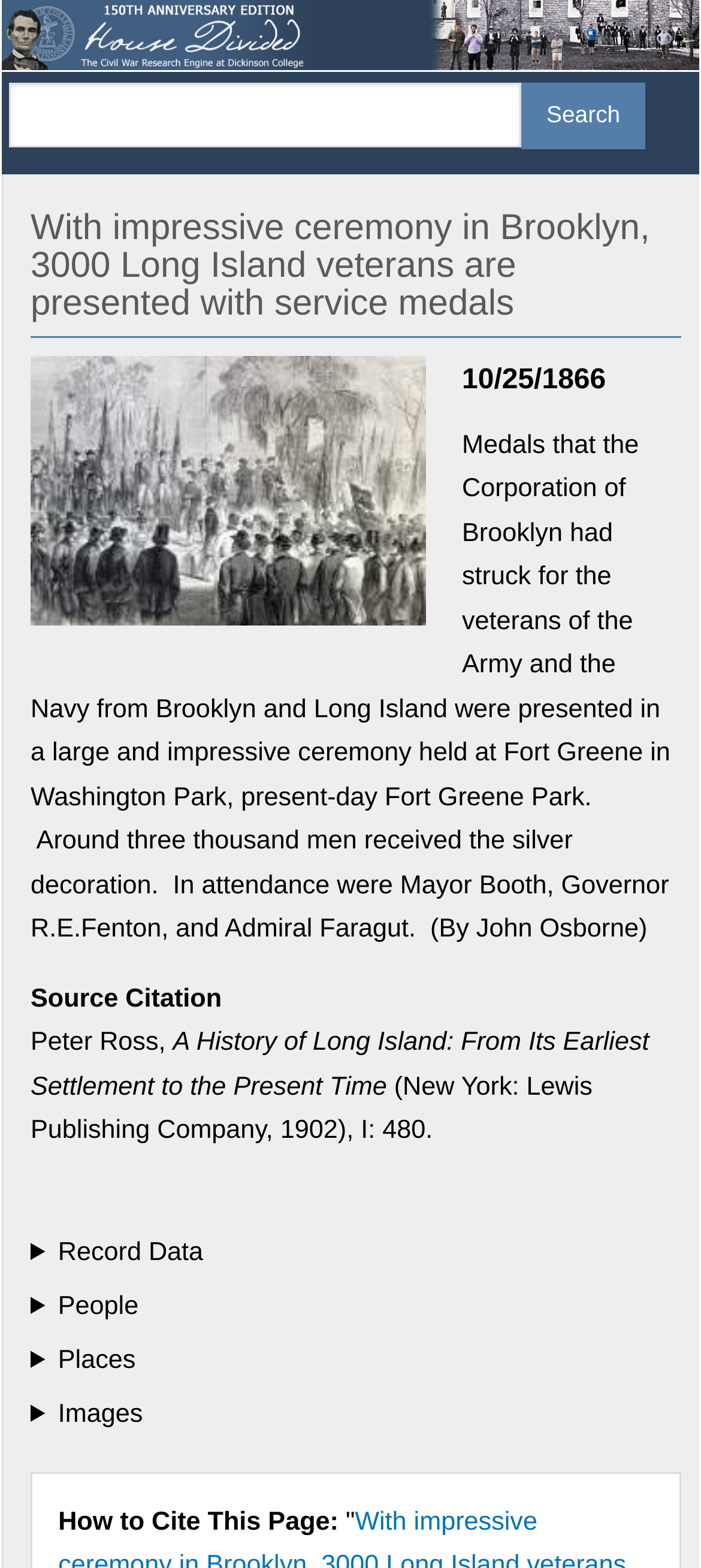Using details from the image, please answer the following question comprehensively:
How many buttons are in the article?

I counted the number of button elements within the article section, which includes the 'Search' button, the 'Record Data' button, the 'People' button, the 'Places' button, and the 'Images' button.